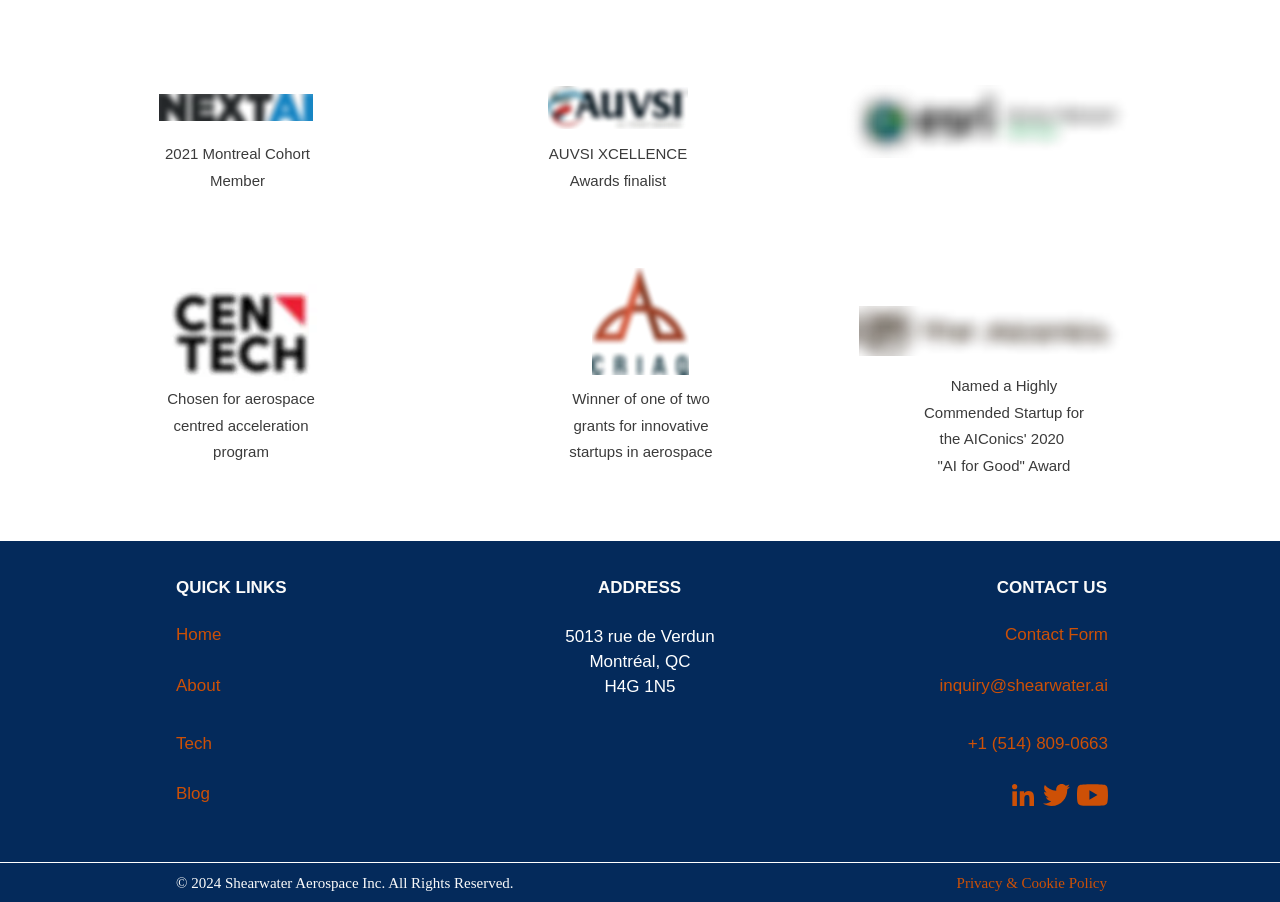Identify the bounding box coordinates for the UI element described as: "Contact Form". The coordinates should be provided as four floats between 0 and 1: [left, top, right, bottom].

[0.785, 0.693, 0.866, 0.714]